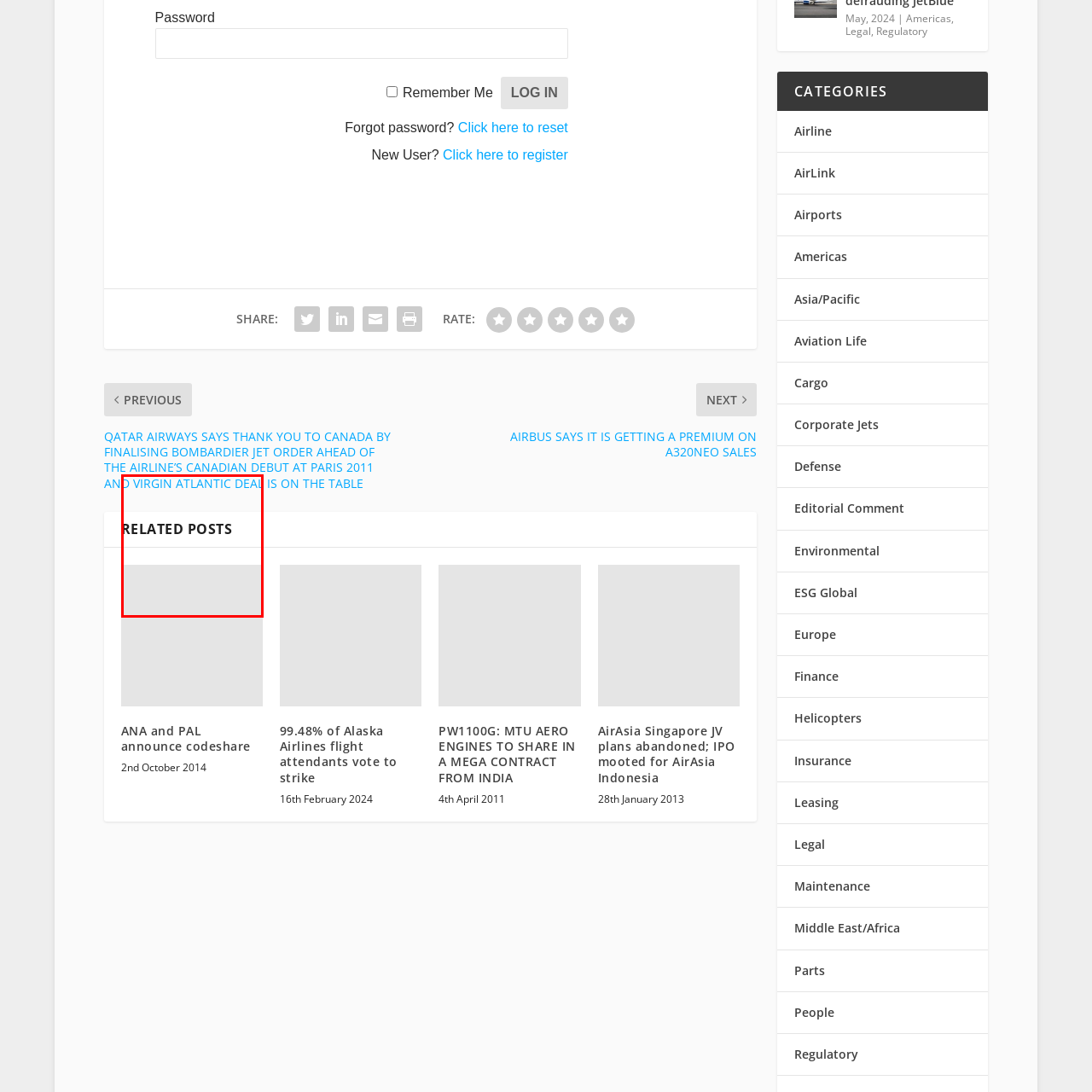Create an extensive caption describing the content of the image outlined in red.

The image highlights a post titled "ANA and PAL announce codeshare," indicating a significant collaborative agreement between All Nippon Airways (ANA) and Philippine Airlines (PAL). Positioned prominently under the "RELATED POSTS" section, it suggests the content is part of a curated collection featuring notable airline partnerships and agreements. This post is followed closely by a timestamp labeled "2nd October 2014," which adds context to its relevance and publication date. The formatting and layout imply that this is a focal point of interest within the overall webpage, appealing to readers keen on aviation industry news and developments.